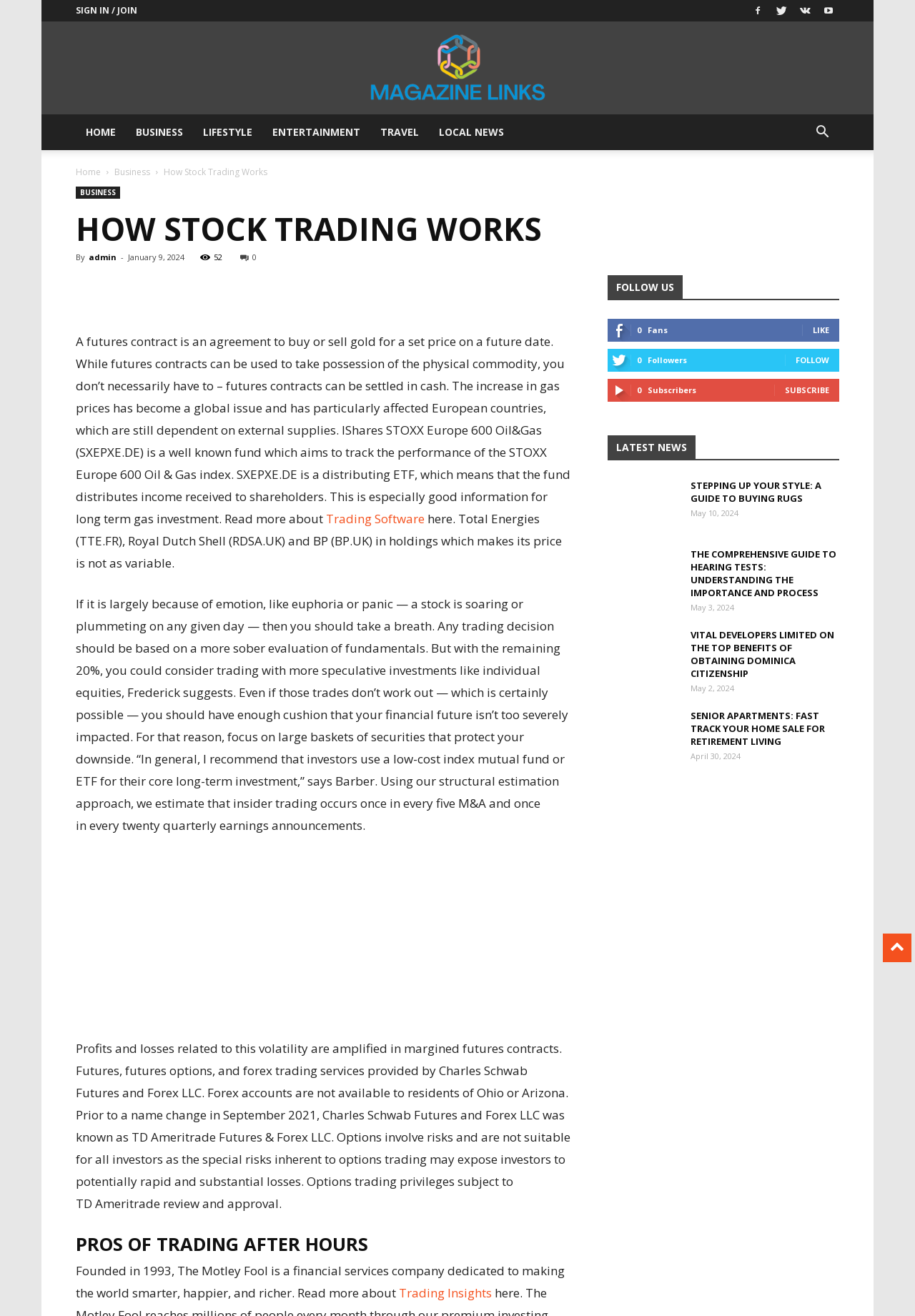Please identify the coordinates of the bounding box for the clickable region that will accomplish this instruction: "Read more about 'How Stock Trading Works'".

[0.179, 0.126, 0.292, 0.135]